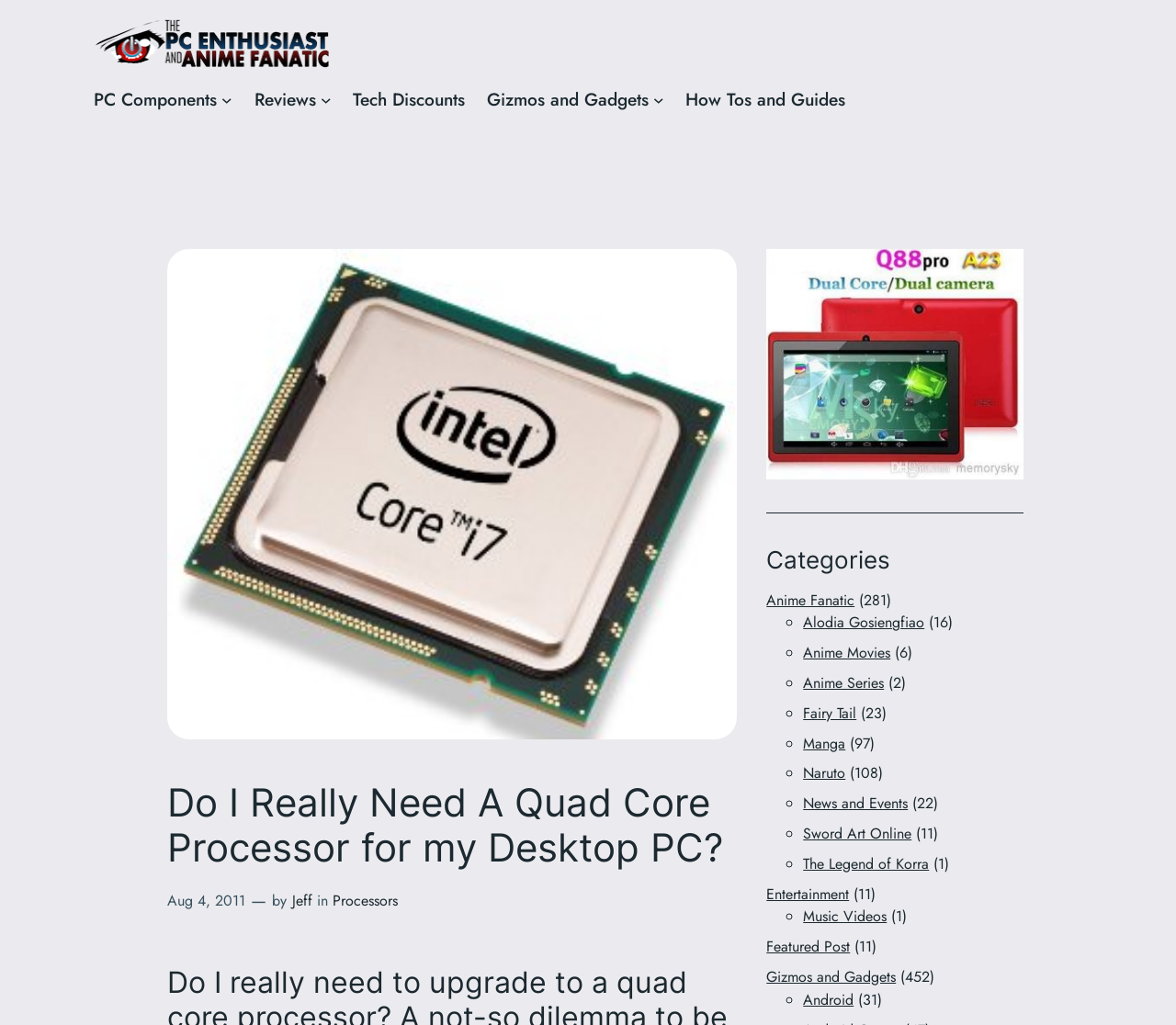What is the title of the article?
From the details in the image, provide a complete and detailed answer to the question.

The title of the article is located at the top of the webpage, and it is a heading with the text 'Do I Really Need A Quad Core Processor for my Desktop PC?'. This title indicates that the article is discussing the need for a quad core processor in desktop PCs.